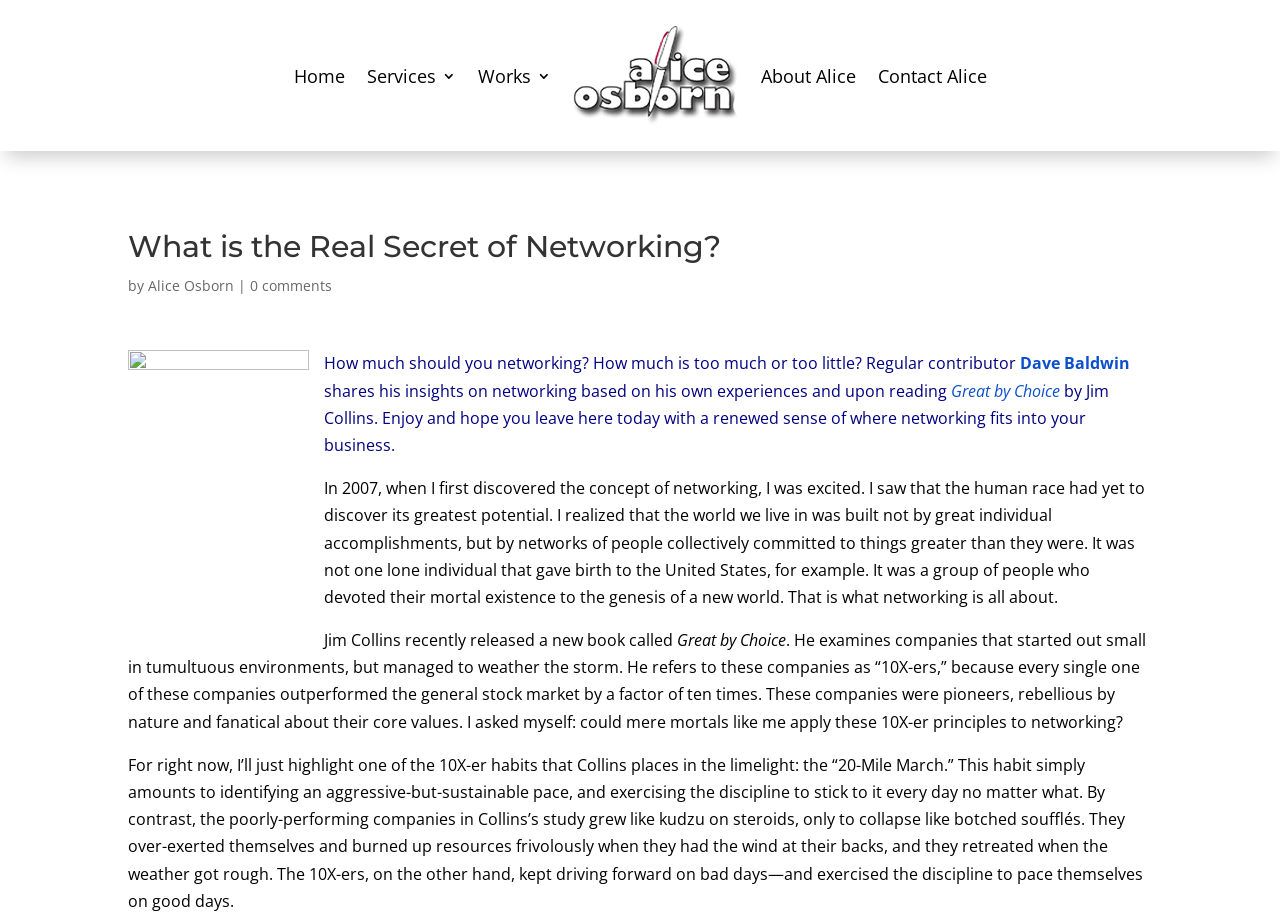What is the concept discussed in the article? Using the information from the screenshot, answer with a single word or phrase.

Networking